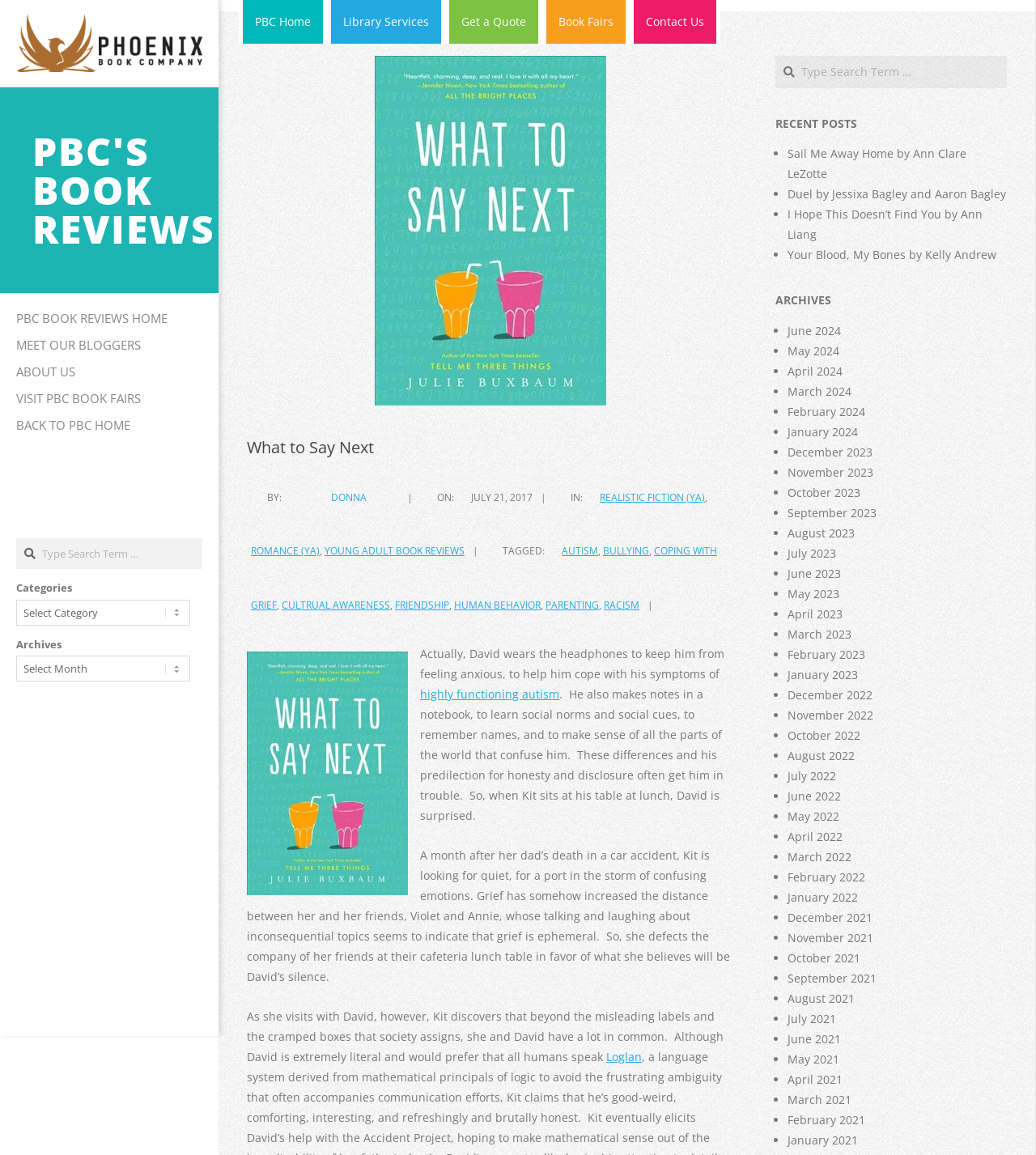Who is the author of the book?
Look at the image and respond with a one-word or short-phrase answer.

Donna